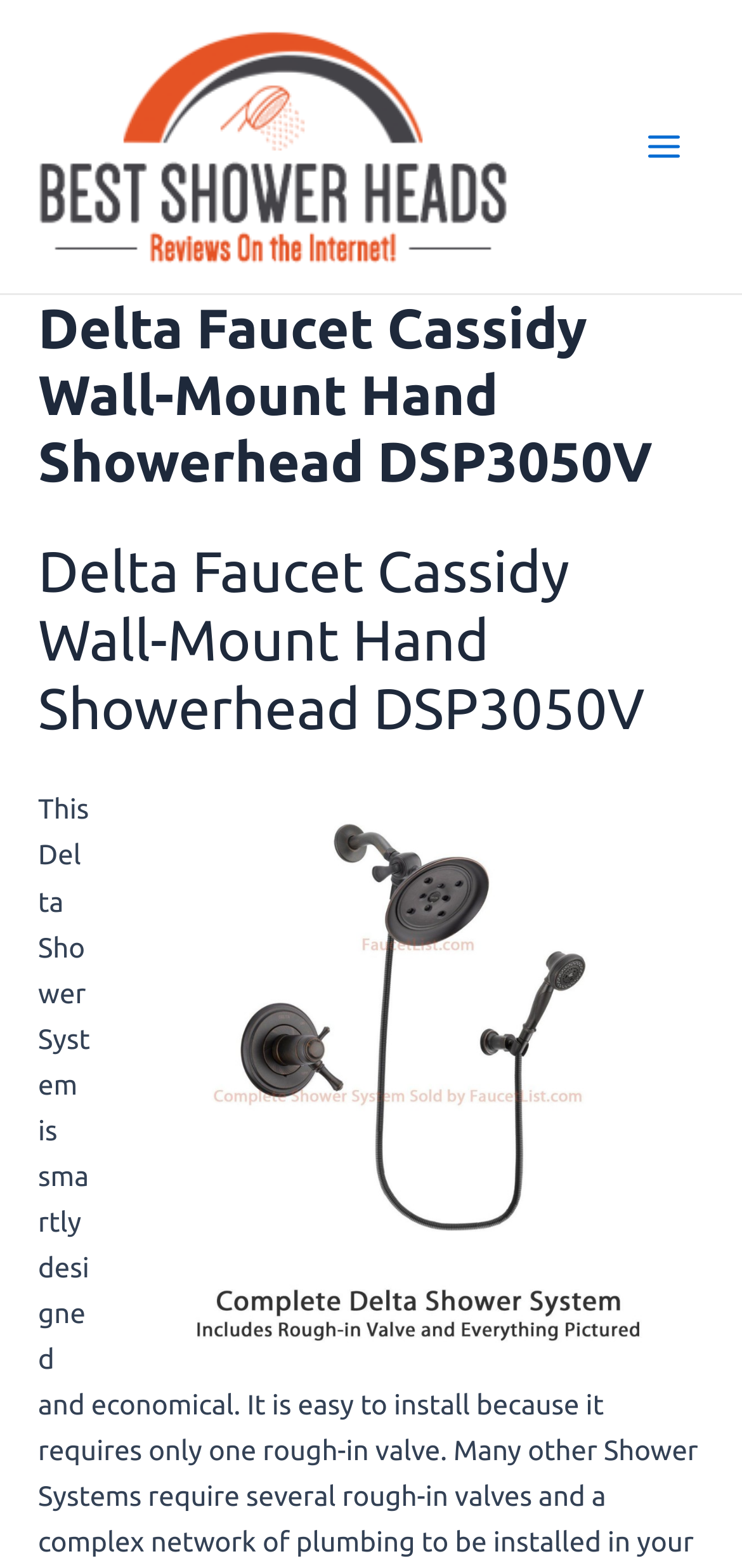Provide a short, one-word or phrase answer to the question below:
How many images are on this webpage?

2